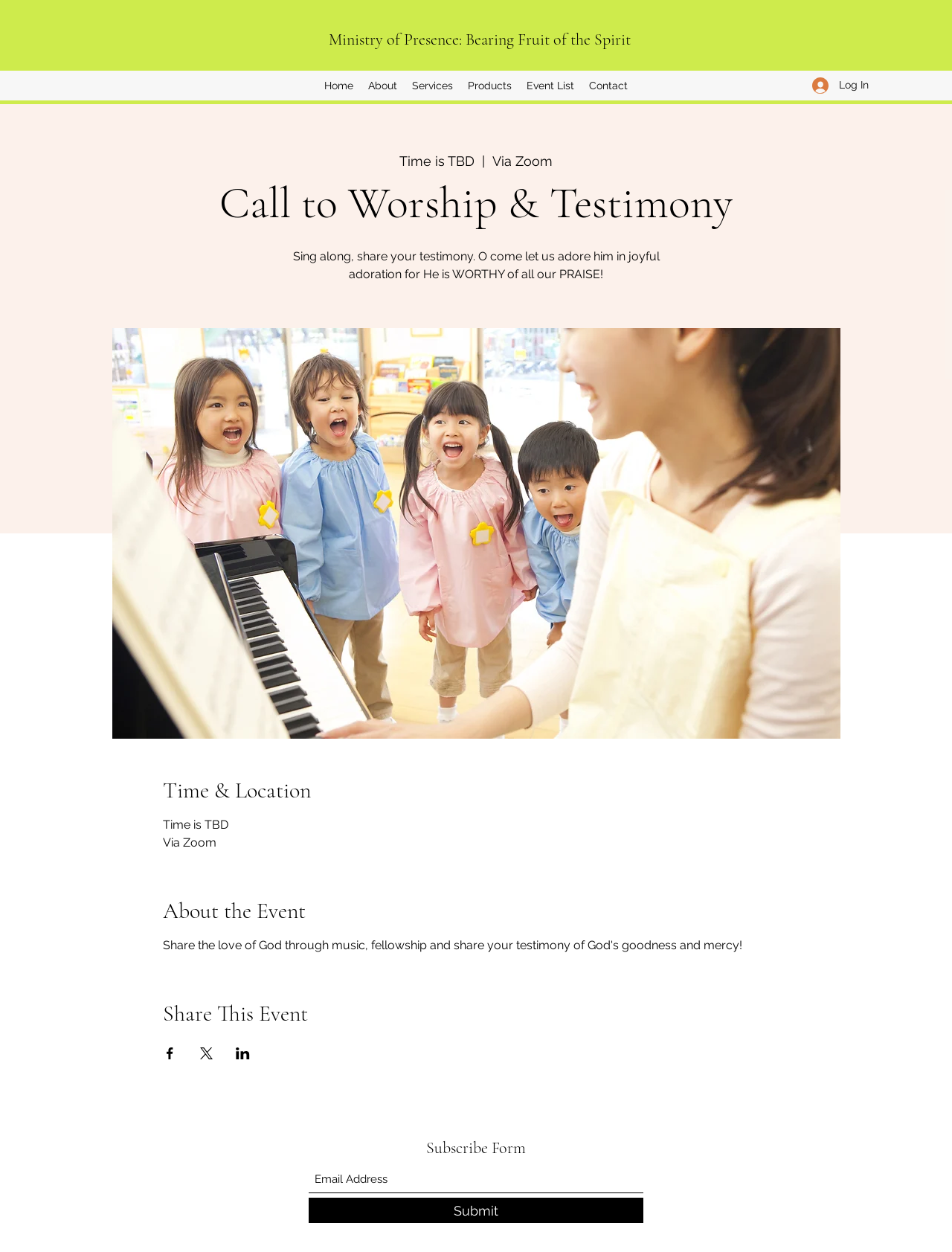Provide a brief response to the question below using one word or phrase:
What is the current status of the event time?

TBD